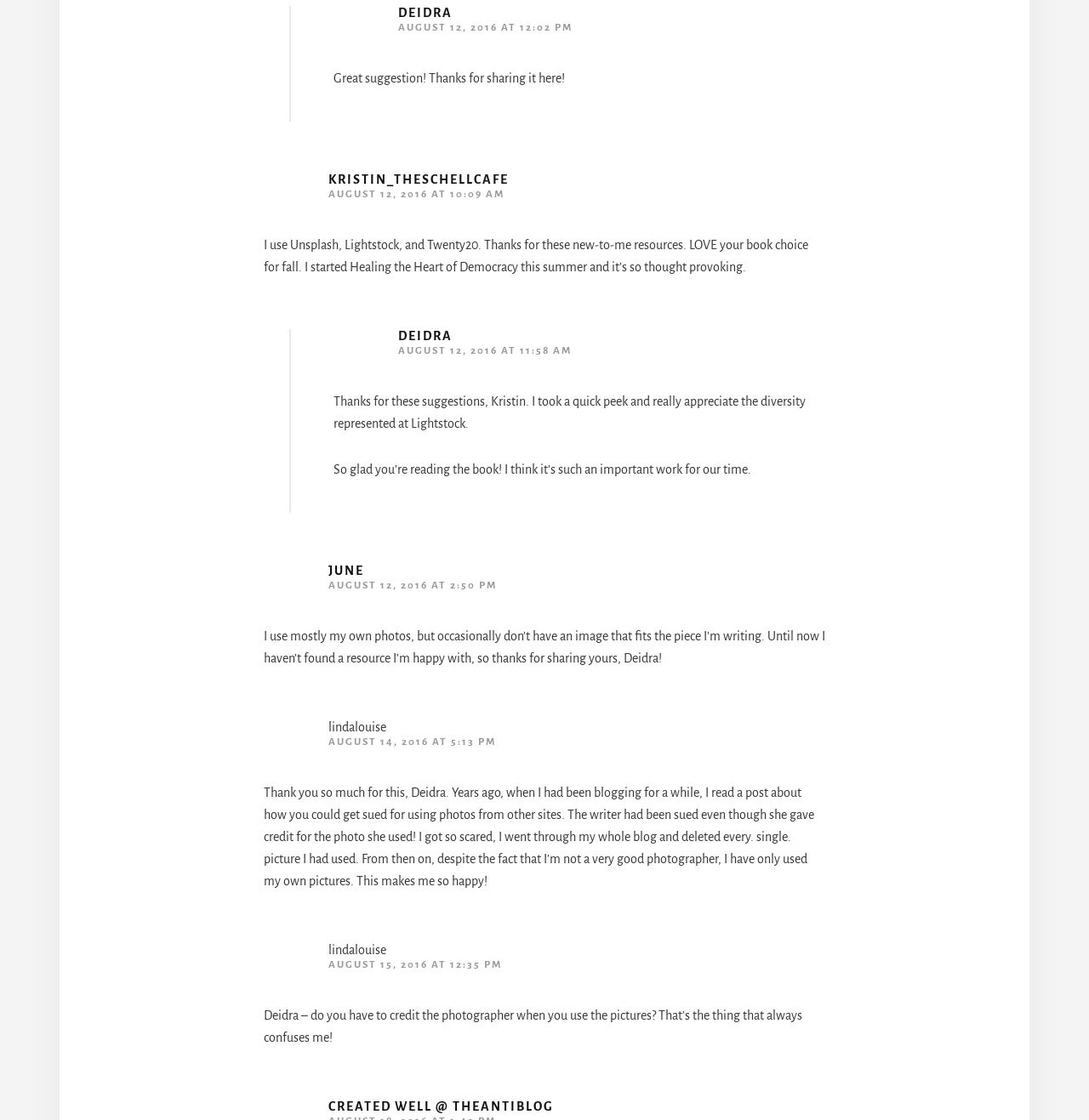What is the date of the comment 'I use Unsplash, Lightstock, and Twenty20.'?
Based on the visual, give a brief answer using one word or a short phrase.

AUGUST 12, 2016 AT 10:09 AM